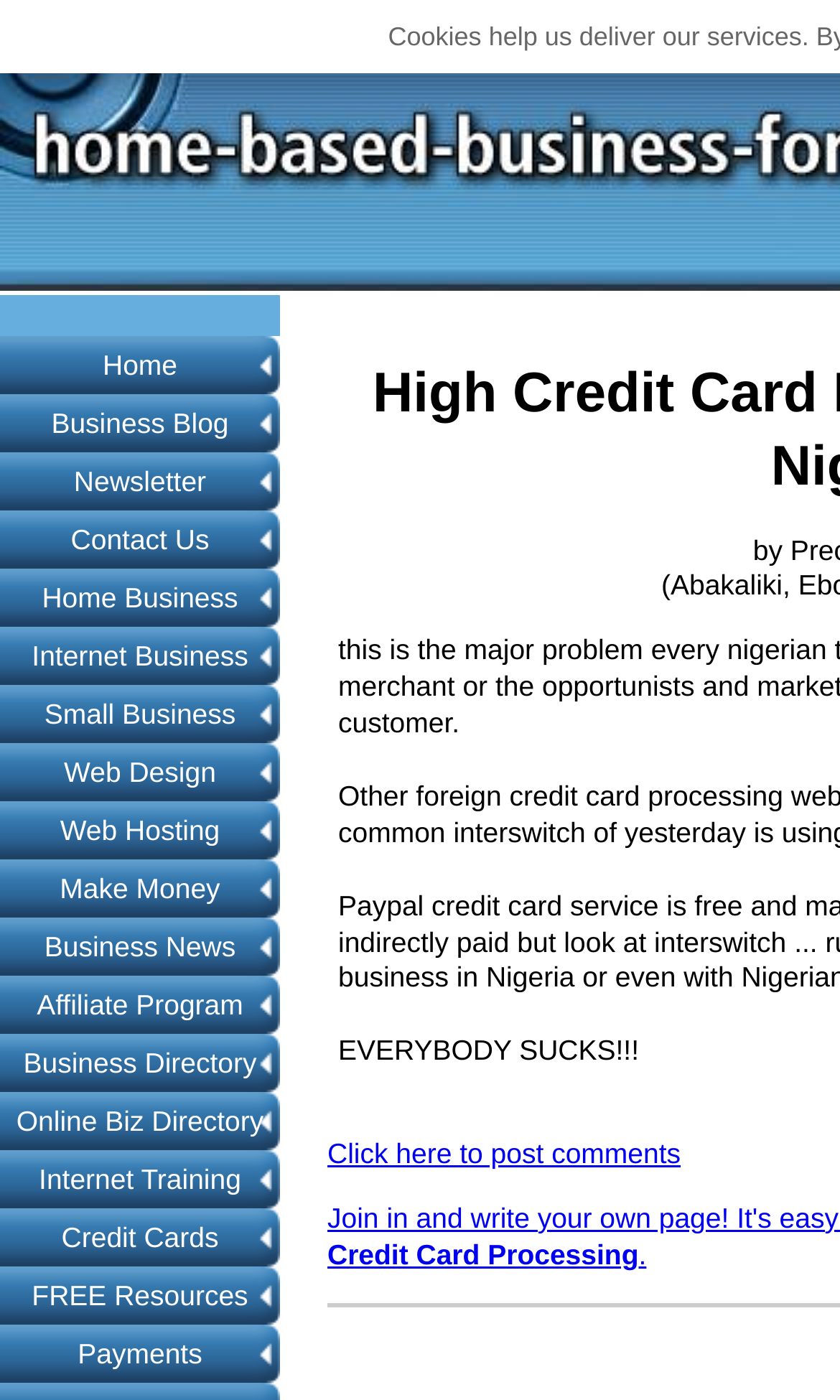Identify the bounding box coordinates for the region of the element that should be clicked to carry out the instruction: "Get FREE Resources". The bounding box coordinates should be four float numbers between 0 and 1, i.e., [left, top, right, bottom].

[0.0, 0.905, 0.333, 0.946]